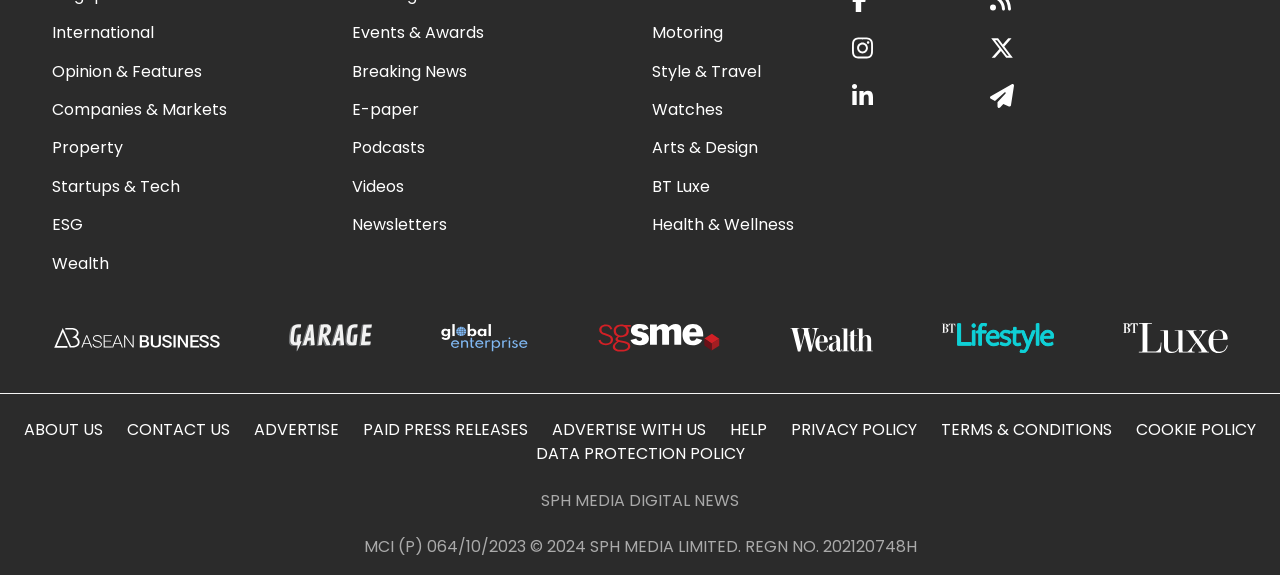Please analyze the image and give a detailed answer to the question:
What is the function of the social media links on the right side of the webpage?

The links on the right side of the webpage, such as 'Share on Instagram' and 'Share on Twitter', suggest that they are used to share articles or content from the website on social media platforms.